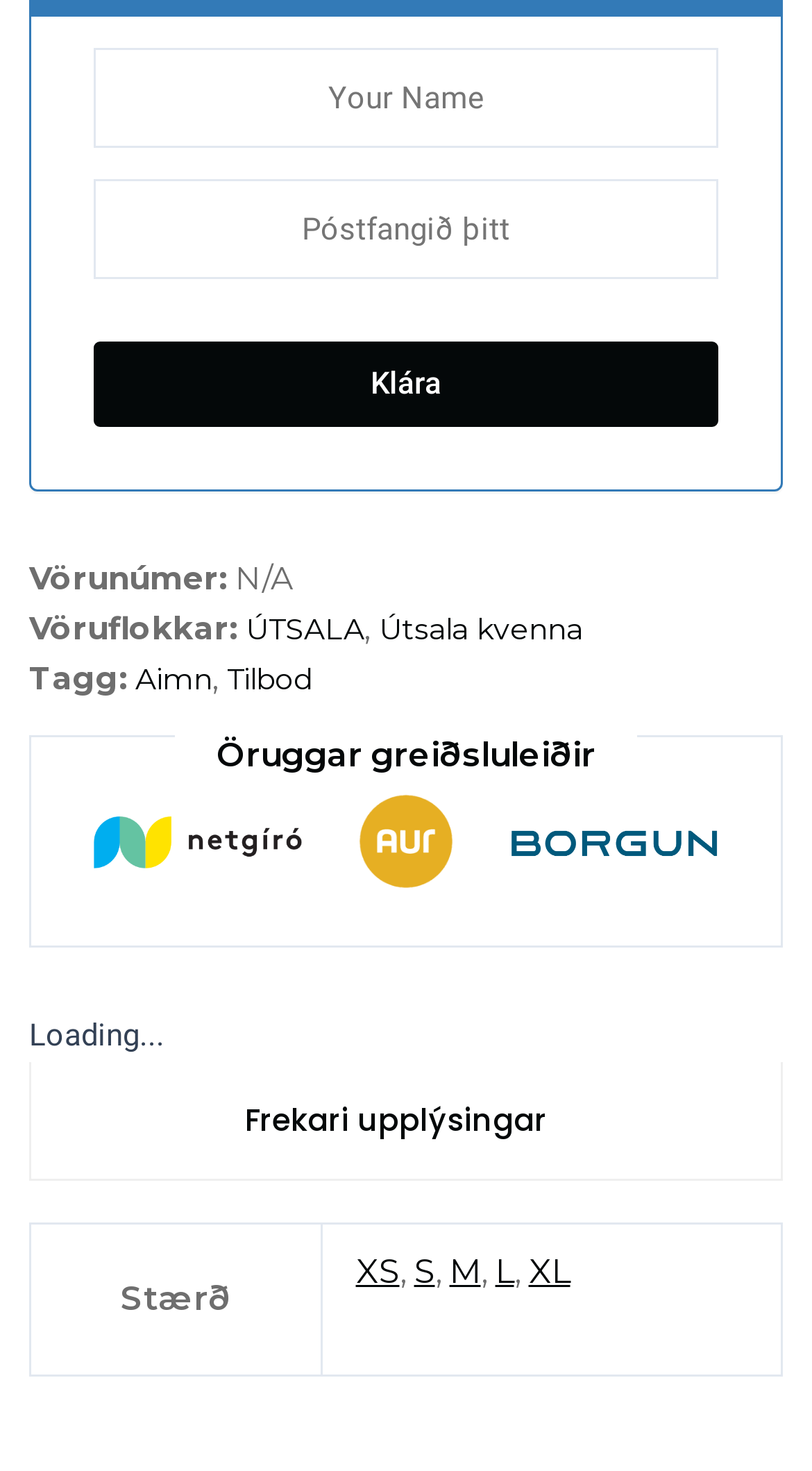How many size options are available?
Using the visual information, answer the question in a single word or phrase.

5